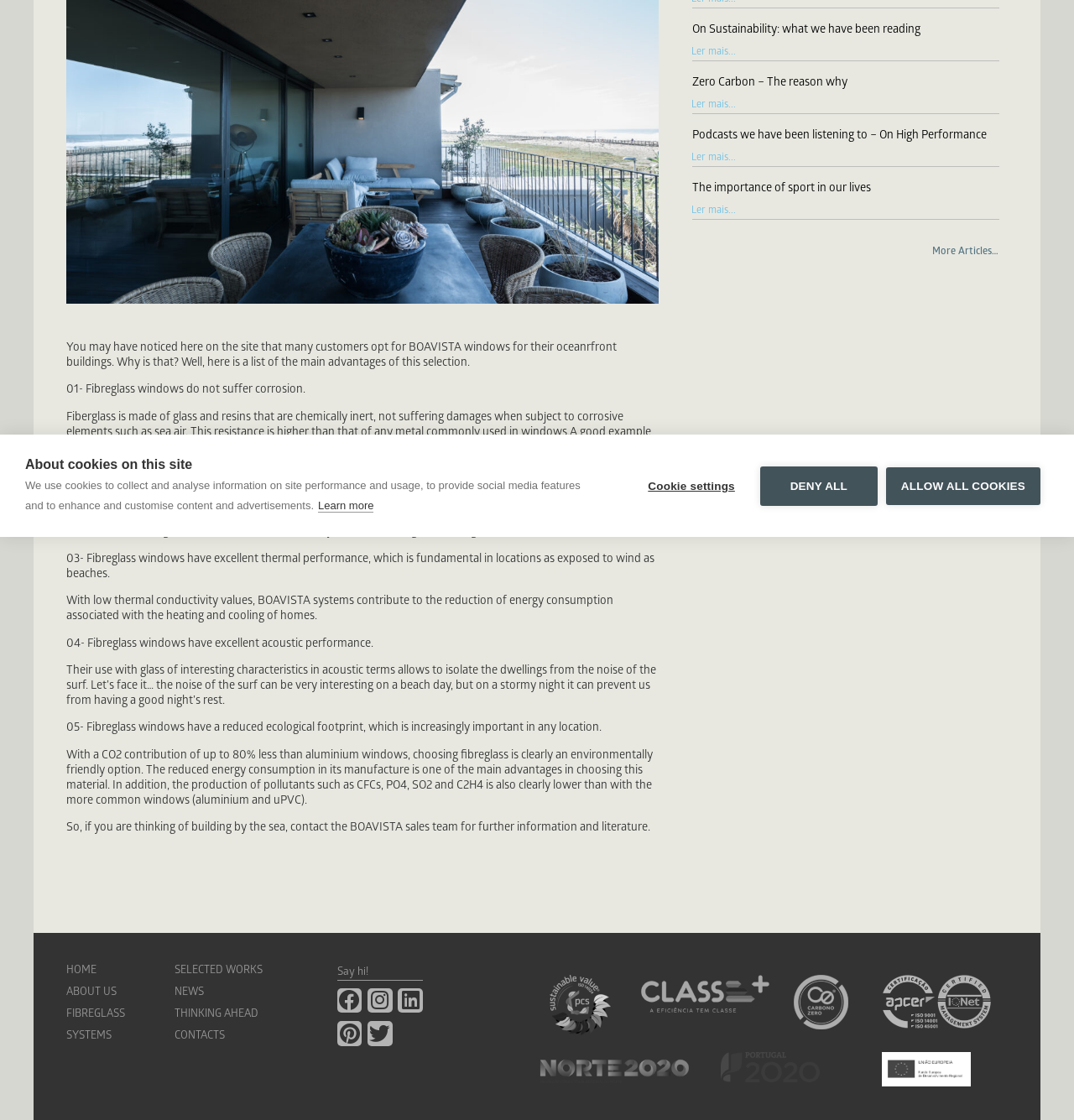Find and provide the bounding box coordinates for the UI element described with: "NEWS".

[0.163, 0.881, 0.19, 0.892]